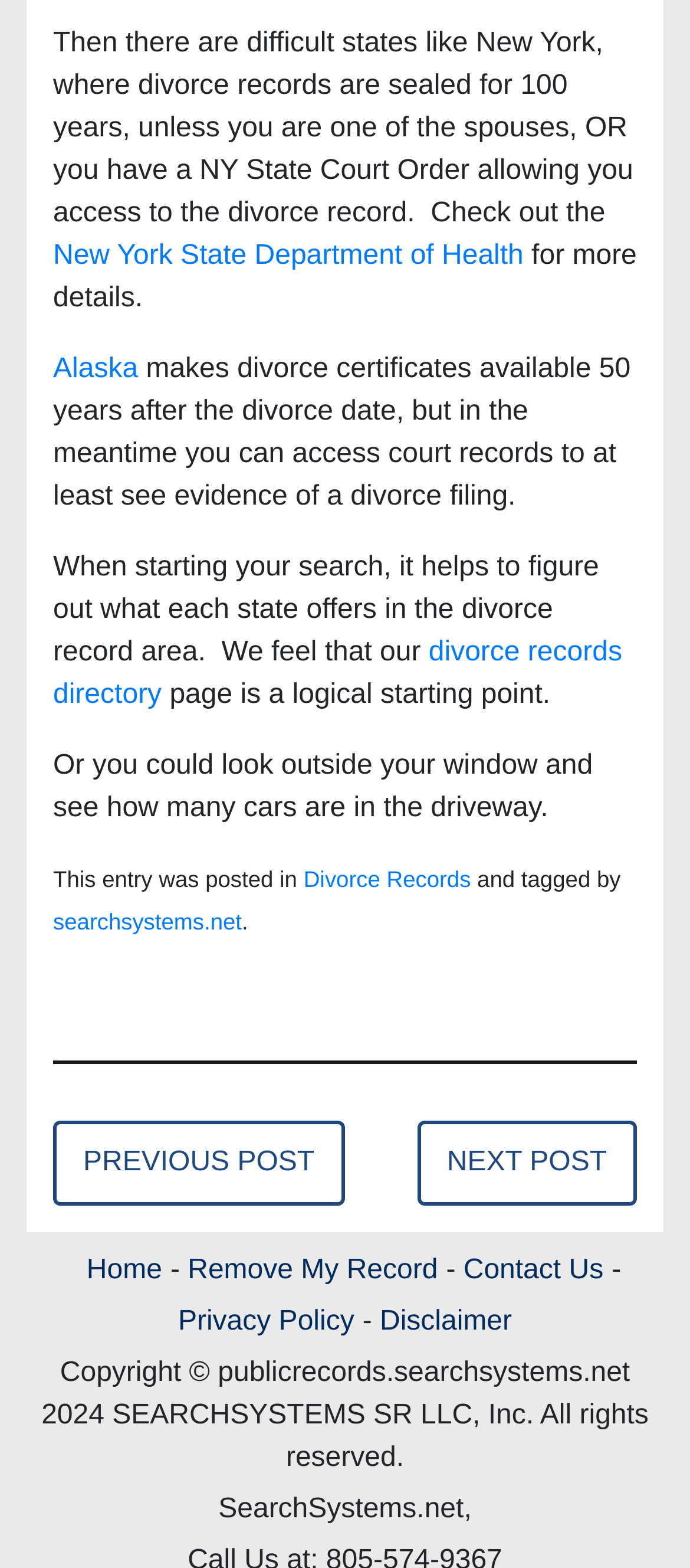What is the purpose of the divorce records directory?
Please describe in detail the information shown in the image to answer the question.

The webpage suggests that the divorce records directory is a logical starting point when searching for divorce records, implying that it provides helpful information for those searching for divorce records.